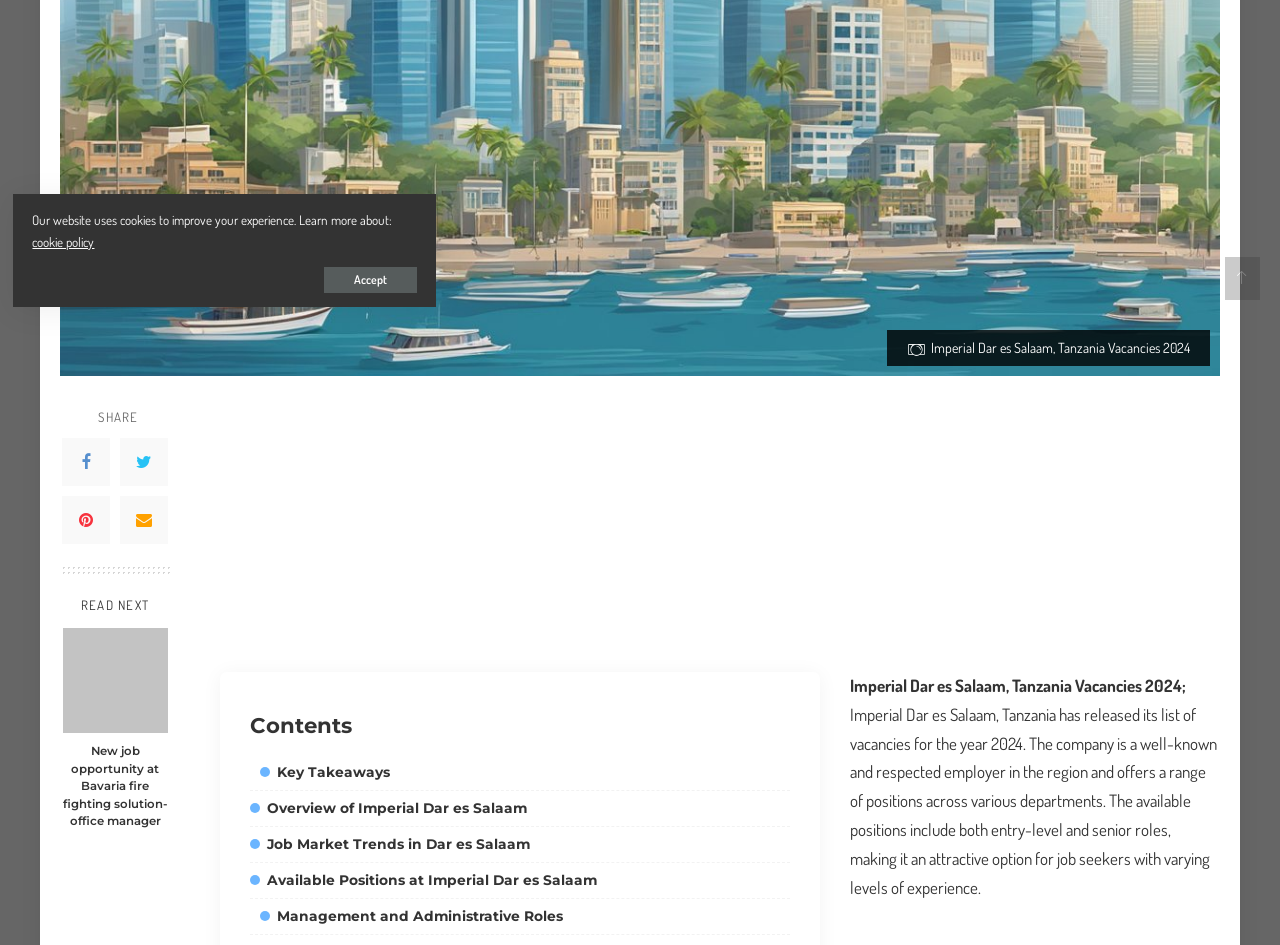How many social media links are available?
Look at the screenshot and give a one-word or phrase answer.

4